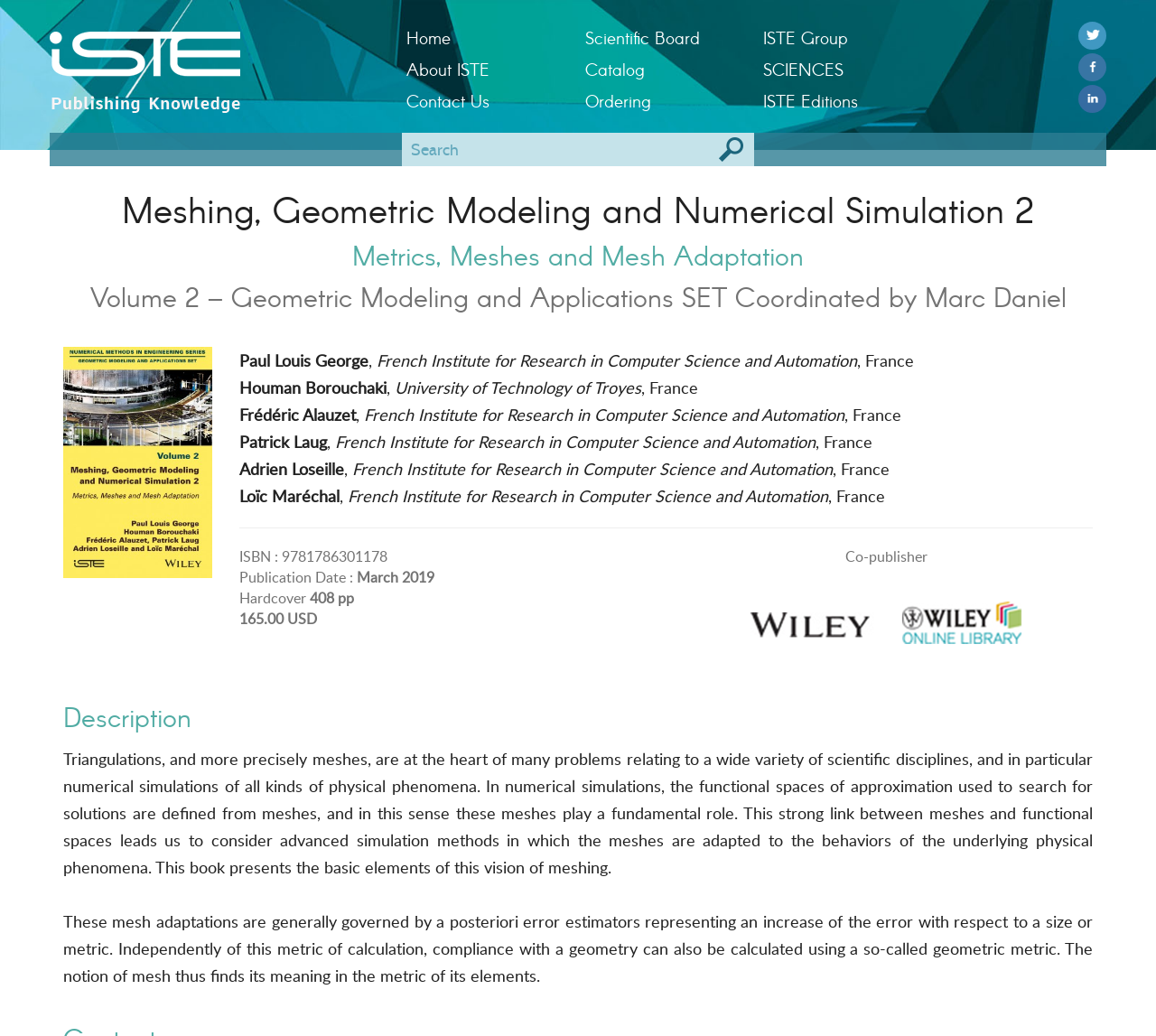Articulate a complete and detailed caption of the webpage elements.

The webpage is about a book titled "Meshing, Geometric Modeling and Numerical Simulation 2" published by ISTE. At the top left corner, there is a logo of ISTE, and next to it, an image with the text "Publishing Knowledge". The top navigation bar has several links, including "Home", "About ISTE", "Contact Us", "Scientific Board", "Catalog", "Ordering", "ISTE Group", "SCIENCES", and "ISTE Editions". 

On the right side of the top navigation bar, there are three logos, each with a link. Below the navigation bar, there is a search box with a button. 

The main content of the webpage is divided into several sections. The first section has three headings: "Meshing, Geometric Modeling and Numerical Simulation 2", "Metrics, Meshes and Mesh Adaptation", and "Volume 2 – Geometric Modeling and Applications SET Coordinated by Marc Daniel". Below these headings, there is an image related to the book. 

The next section lists the authors of the book, including Paul Louis George, Houman Borouchaki, Frédéric Alauzet, Patrick Laug, and Adrien Loseille, along with their affiliations. 

Below the authors' section, there is a horizontal separator line. The following section displays the book's details, including the ISBN, publication date, format, number of pages, and price. 

On the right side of the book details section, there is a "Co-publisher" section with links to Wiley and Wiley Online Library, each with an image. 

The final section of the webpage is the book description, which explains the importance of triangulations and meshes in numerical simulations and scientific disciplines. The description also mentions the book's focus on advanced simulation methods and mesh adaptations.